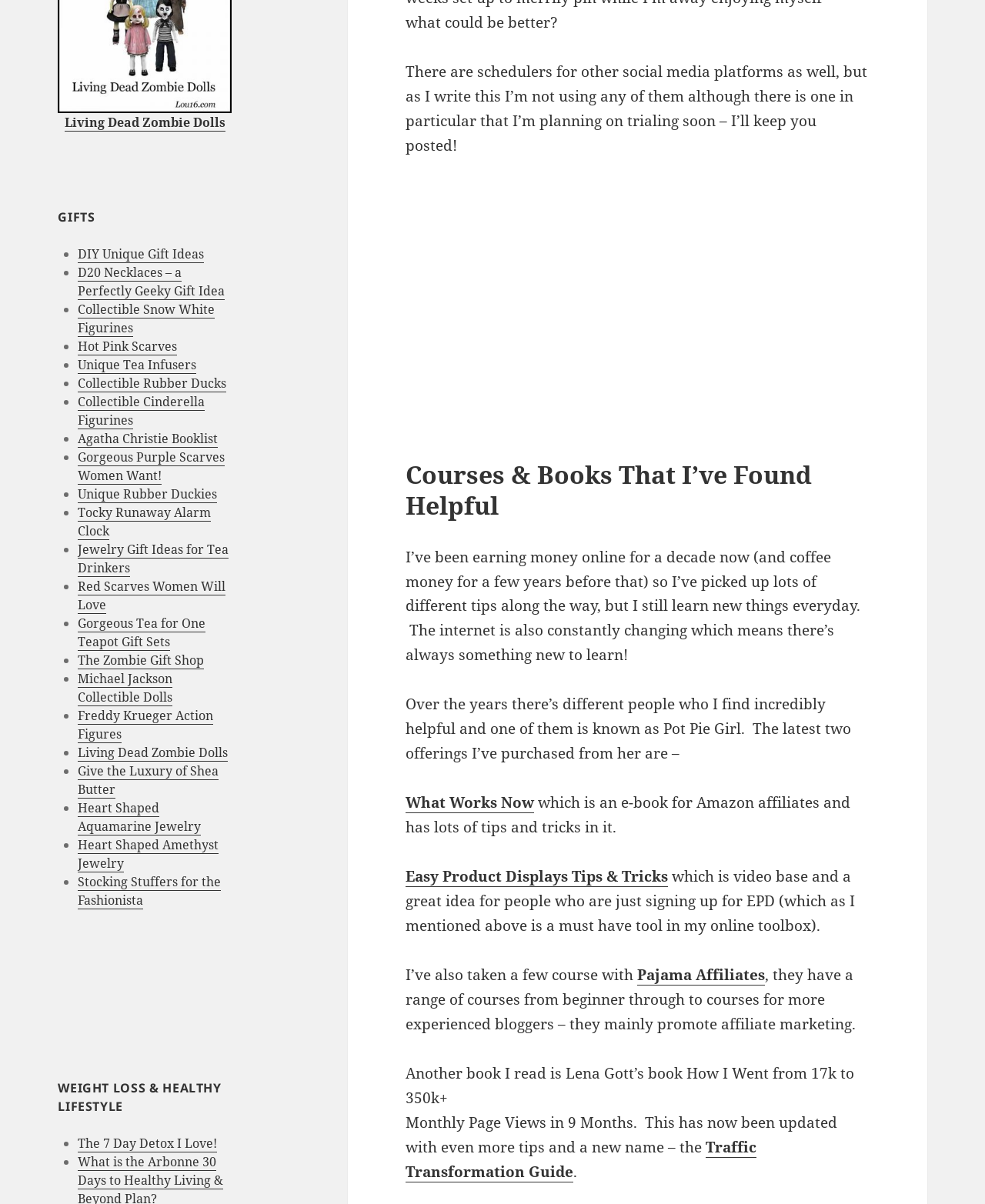Determine the bounding box coordinates of the clickable area required to perform the following instruction: "Read 'Courses & Books That I’ve Found Helpful'". The coordinates should be represented as four float numbers between 0 and 1: [left, top, right, bottom].

[0.412, 0.381, 0.882, 0.432]